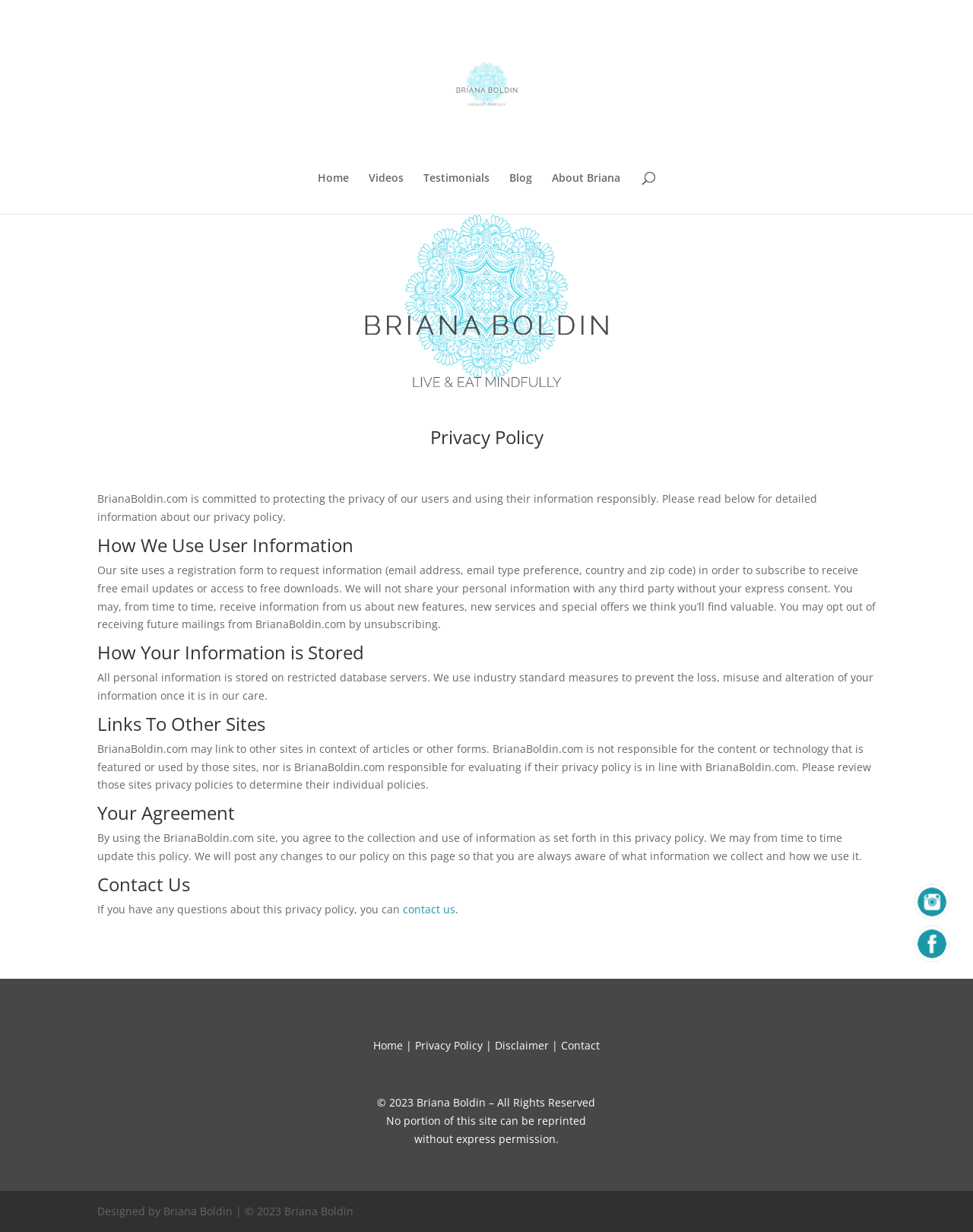Locate the bounding box of the UI element described in the following text: "BLOG".

None